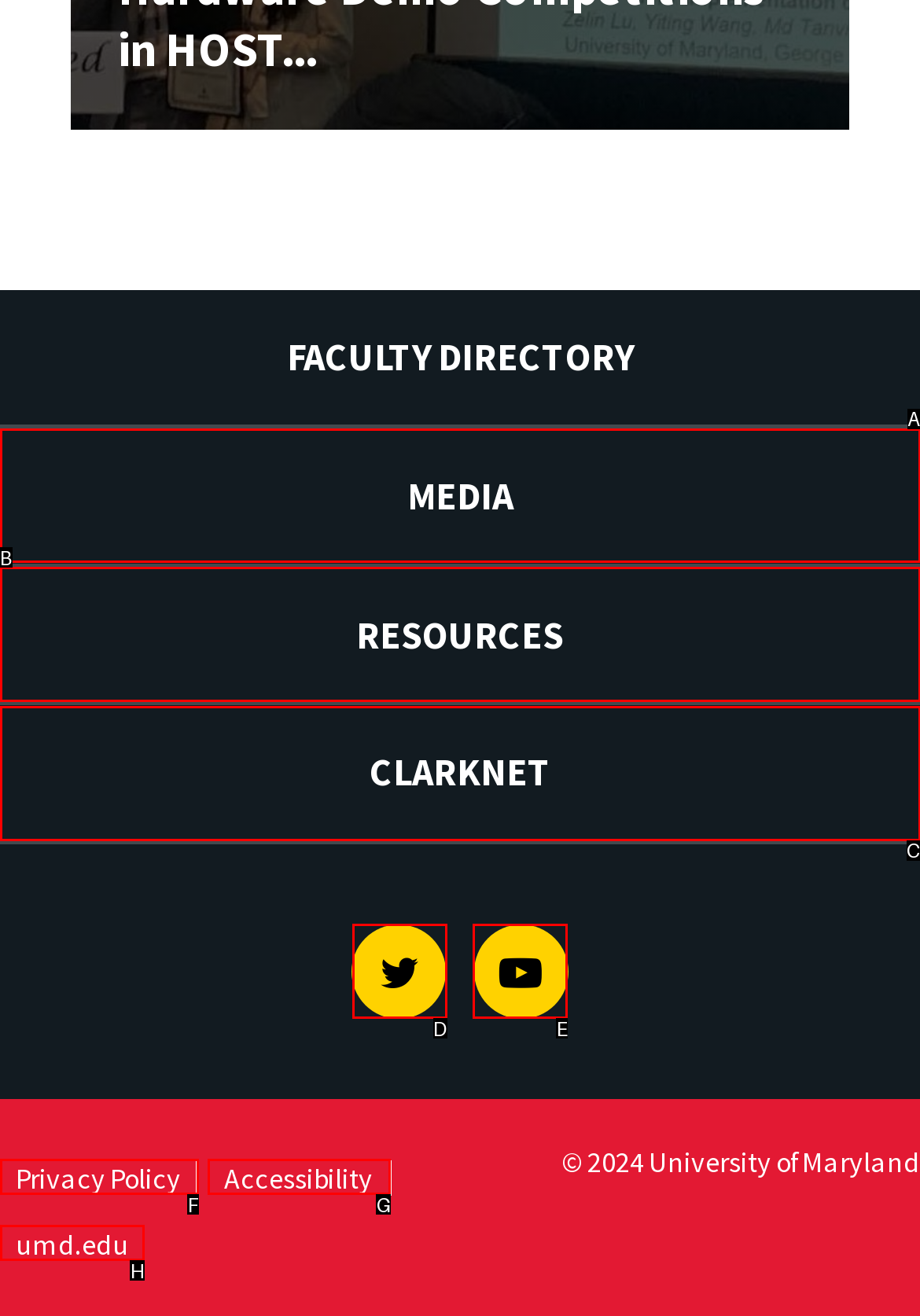Find the HTML element that suits the description: Privacy Policy
Indicate your answer with the letter of the matching option from the choices provided.

F